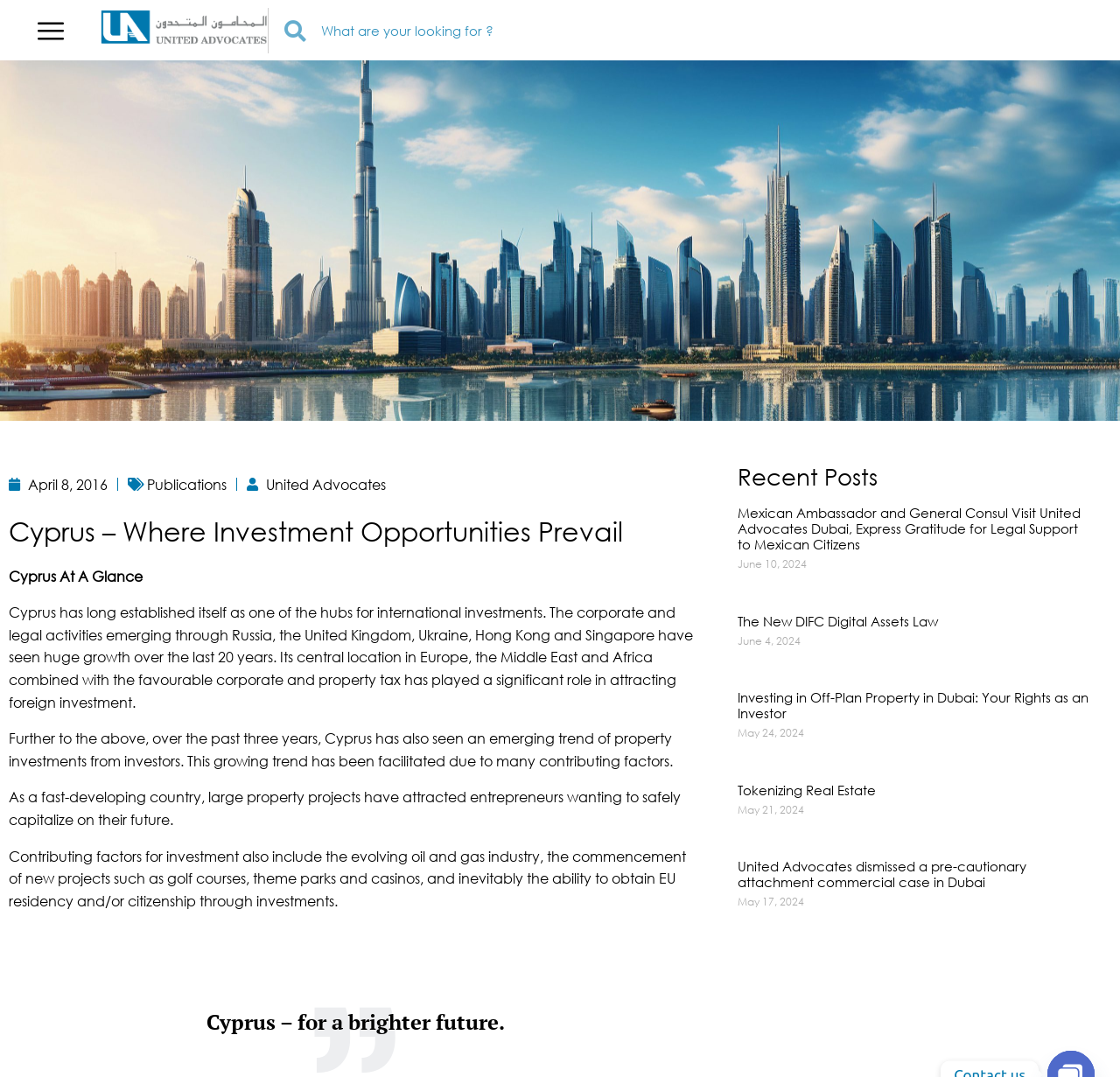Please identify the bounding box coordinates of the element's region that needs to be clicked to fulfill the following instruction: "Search for something". The bounding box coordinates should consist of four float numbers between 0 and 1, i.e., [left, top, right, bottom].

[0.24, 0.007, 0.774, 0.05]